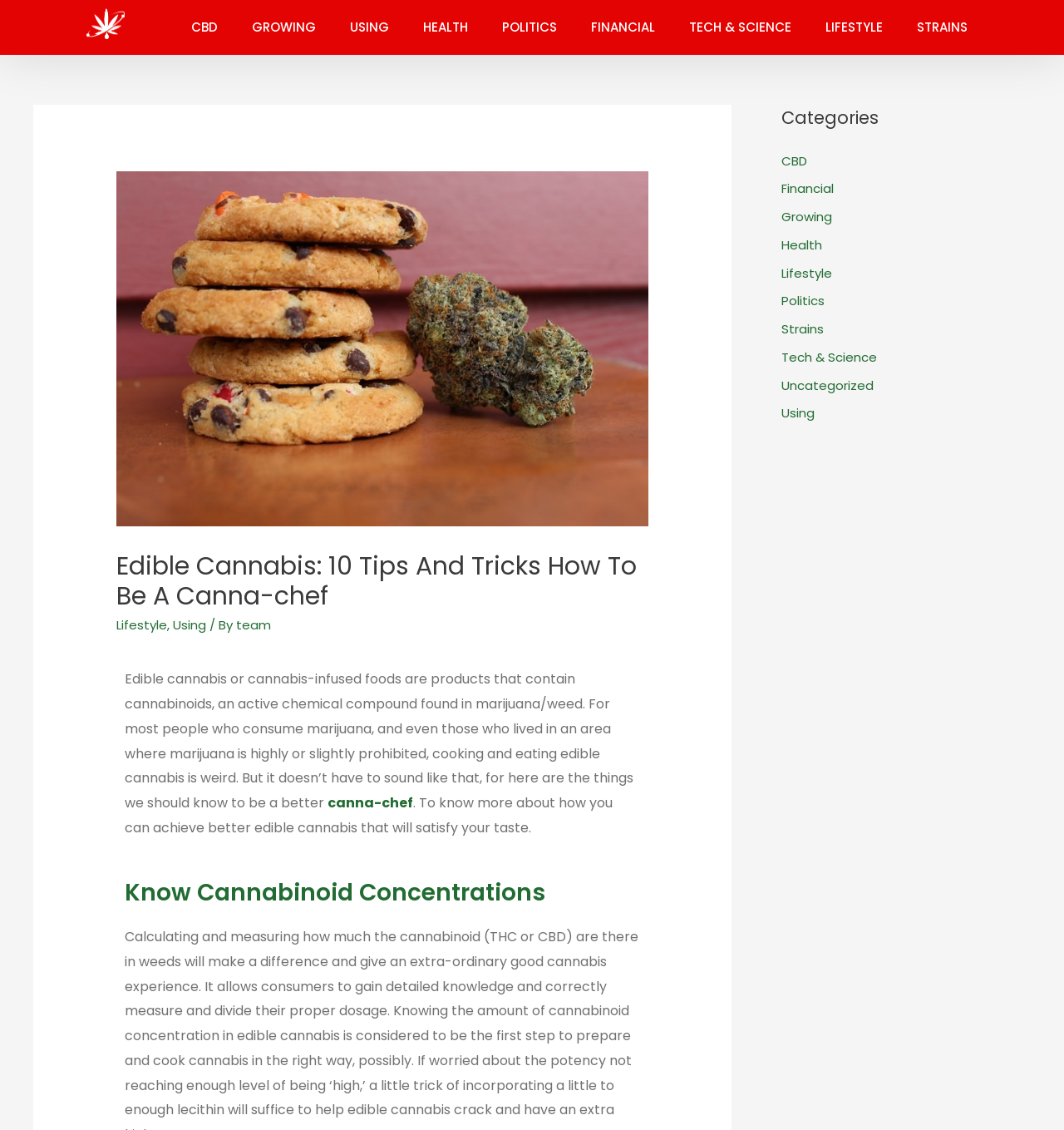Determine the bounding box coordinates of the clickable element necessary to fulfill the instruction: "Learn about cannabinoid concentrations". Provide the coordinates as four float numbers within the 0 to 1 range, i.e., [left, top, right, bottom].

[0.117, 0.777, 0.602, 0.804]